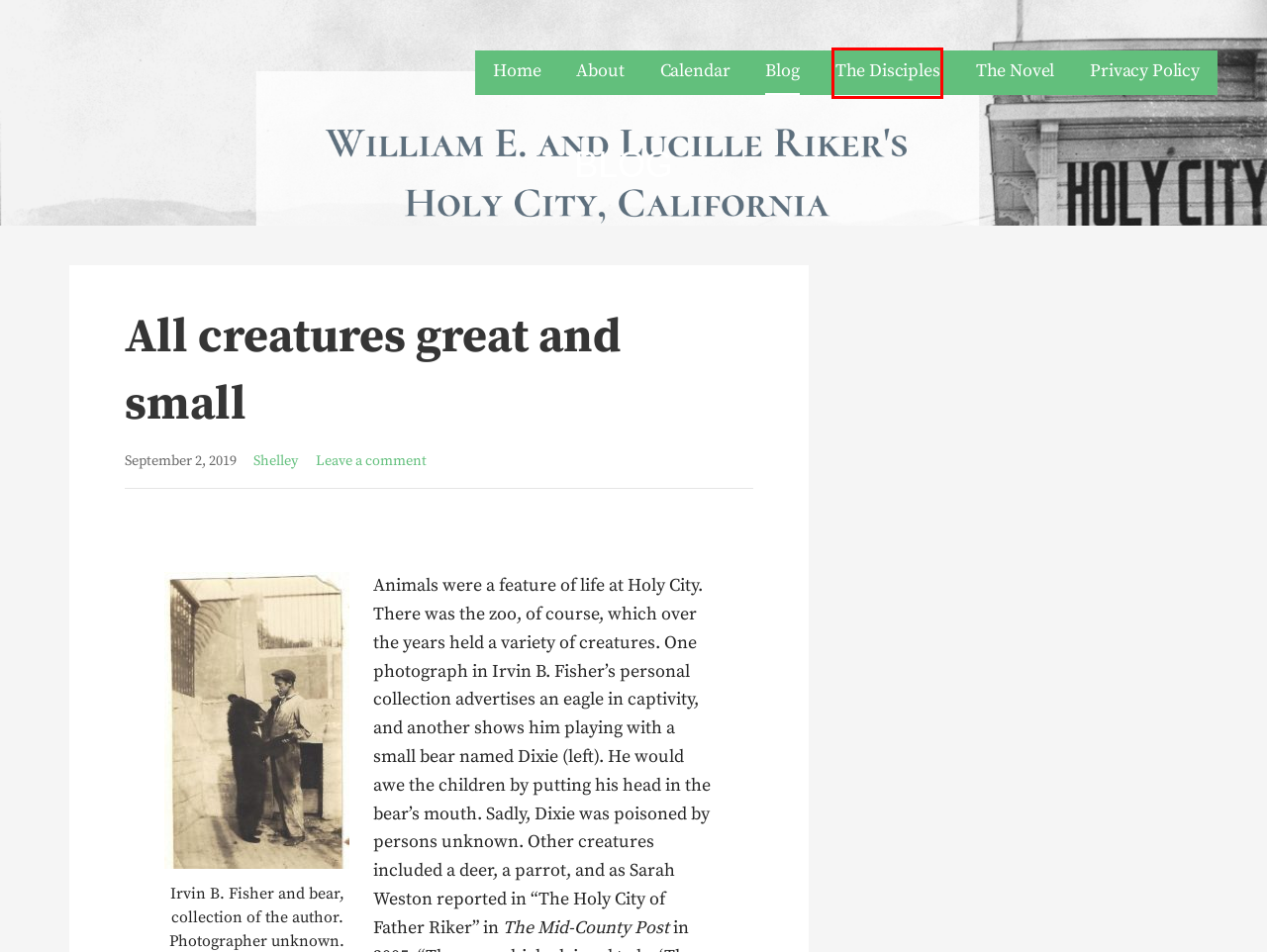You are provided with a screenshot of a webpage containing a red rectangle bounding box. Identify the webpage description that best matches the new webpage after the element in the bounding box is clicked. Here are the potential descriptions:
A. Blog – Riker's Holy City
B. Shelley – Riker's Holy City
C. Riker's Holy City – PhD research by Shelley Bates
D. The Disciples – Riker's Holy City
E. About – Riker's Holy City
F. Privacy Policy – Riker's Holy City
G. The Novel – Riker's Holy City
H. Calendar – Riker's Holy City

D